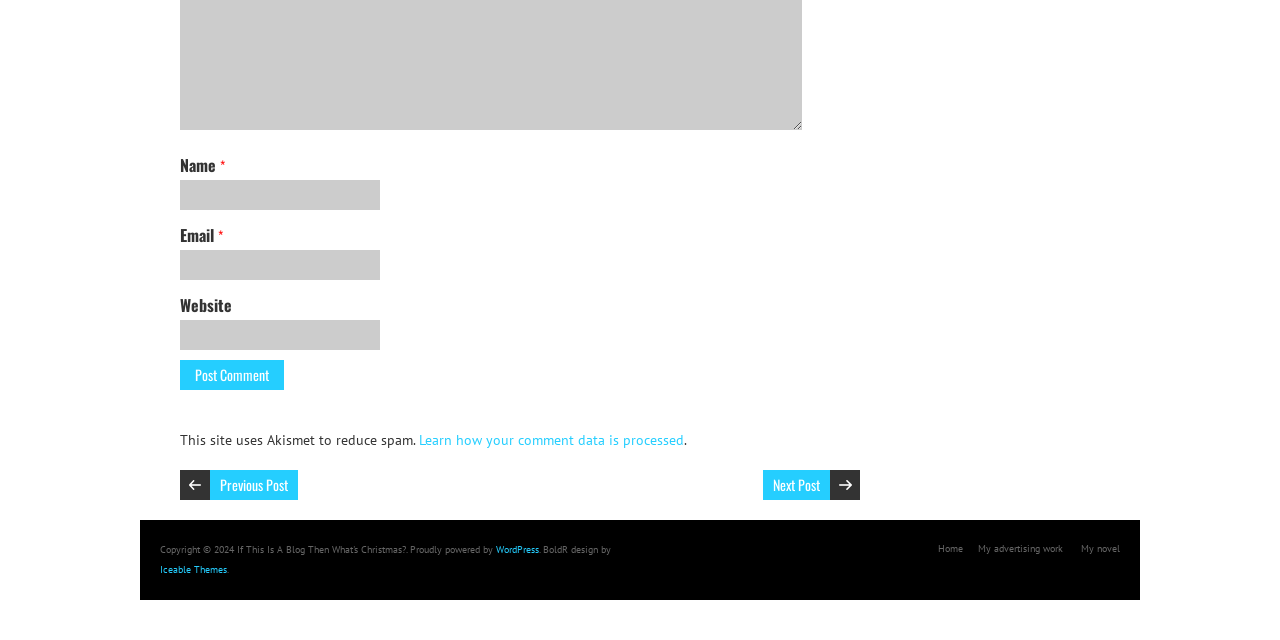Provide the bounding box coordinates in the format (top-left x, top-left y, bottom-right x, bottom-right y). All values are floating point numbers between 0 and 1. Determine the bounding box coordinate of the UI element described as: Iceable Themes

[0.125, 0.879, 0.177, 0.899]